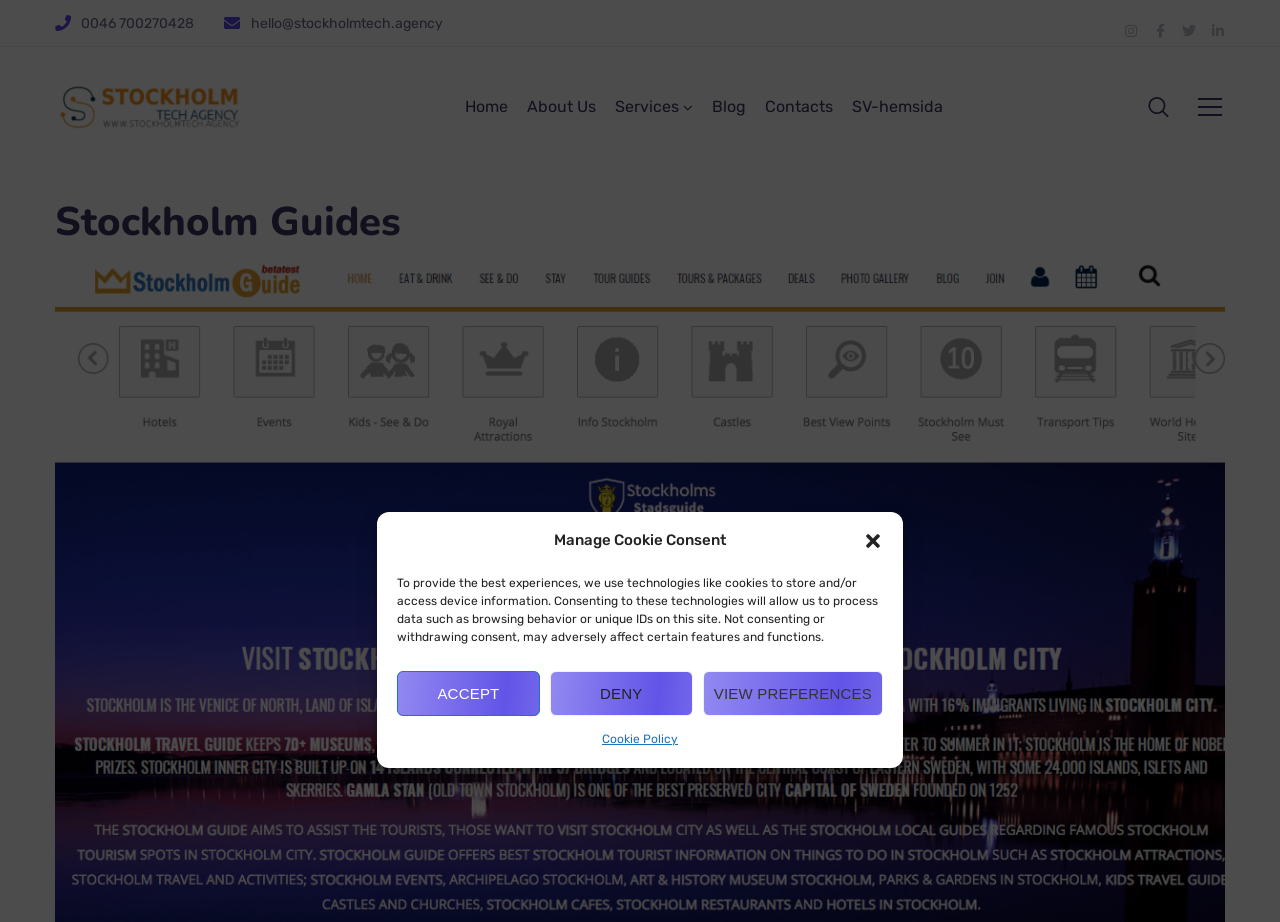Provide a thorough description of the webpage's content and layout.

The webpage is a company website for Stockholm Tech Agency, a web development and web promotion company. At the top, there is a dialog box for managing cookie consent, which is currently in focus. This dialog box is positioned near the top center of the page and takes up about a quarter of the screen width. It contains a message explaining the use of cookies and technologies to store and access device information, along with buttons to accept, deny, or view preferences.

Below the dialog box, there are several links and icons aligned horizontally across the top of the page. These include social media links to Instagram, Facebook, Twitter, and LinkedIn, as well as a phone number and email address. On the far left, there is a small icon and a link to the company's homepage.

The main navigation menu is located below the top links, with options for Home, About Us, Services, Blog, Contacts, and a Swedish-language homepage. These links are spaced evenly across the page, with the Services link accompanied by an icon.

At the very top of the page, there is a heading that reads "Stockholm Guides", which spans the full width of the page.